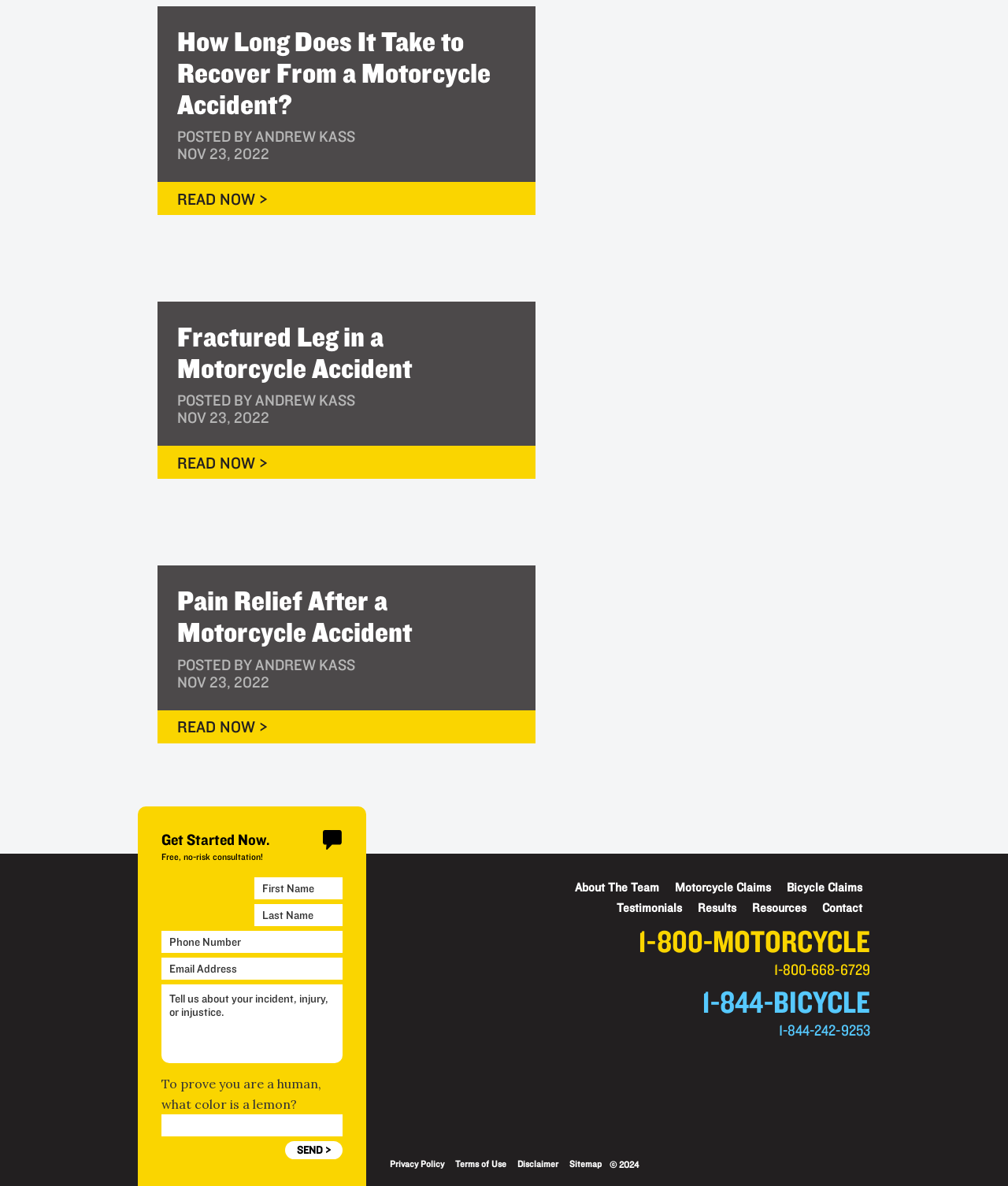Can you give a detailed response to the following question using the information from the image? What is the purpose of the form at the bottom of the webpage?

The purpose of the form at the bottom of the webpage can be determined by looking at the form element with the label 'Contact form' and its various input fields, which suggest that it is used to contact the website or its team.